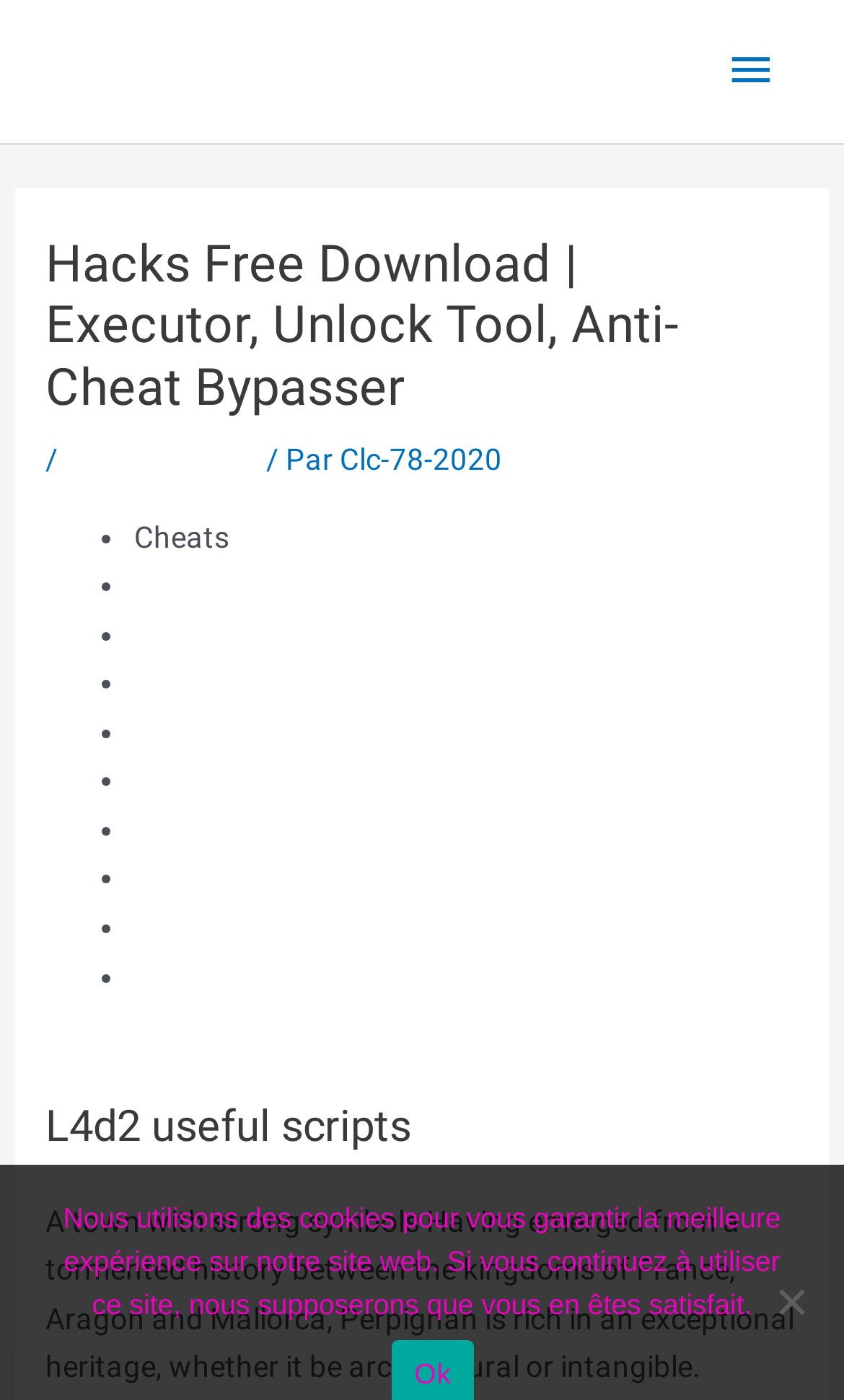Please identify the primary heading on the webpage and return its text.

Hacks Free Download | Executor, Unlock Tool, Anti-Cheat Bypasser